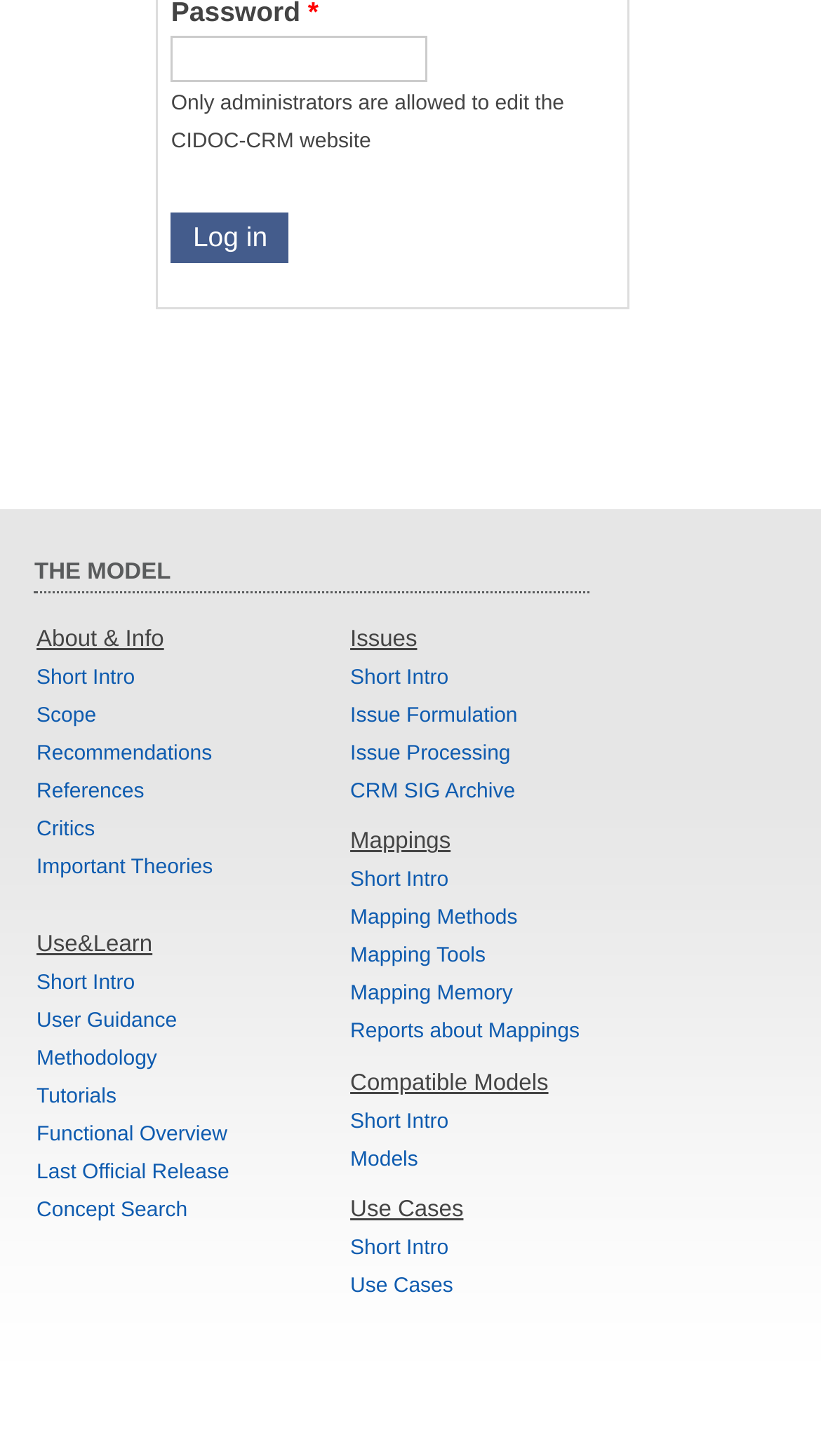From the image, can you give a detailed response to the question below:
What type of resources are provided on this webpage?

The webpage provides various types of resources, including information about the model, guidance on how to use and learn from it, and links to related topics such as issues, mappings, and compatible models. The resources are organized into different sections, making it easier for users to find what they need.